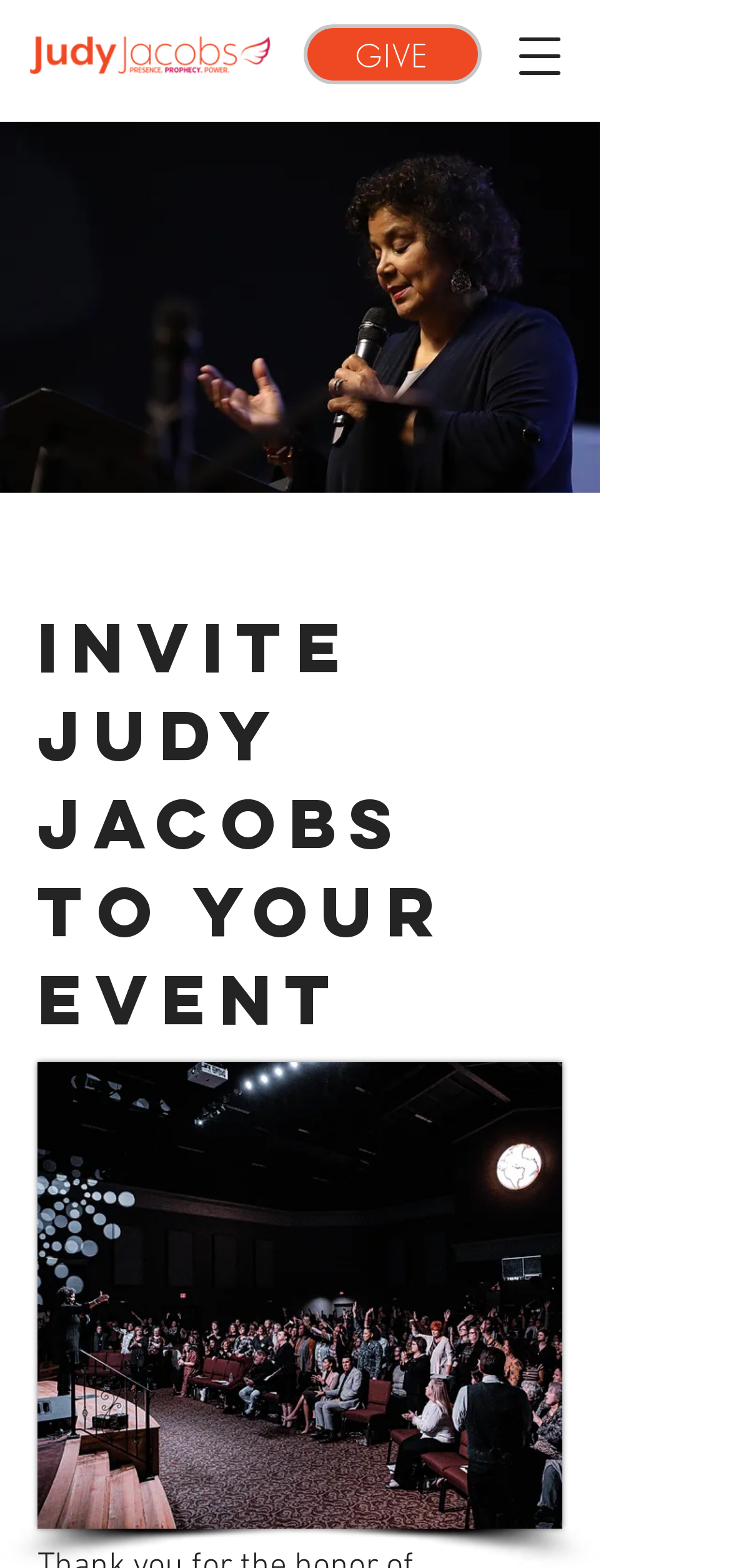Predict the bounding box of the UI element that fits this description: "parent_node: GIVE aria-label="Open navigation menu"".

[0.674, 0.006, 0.803, 0.066]